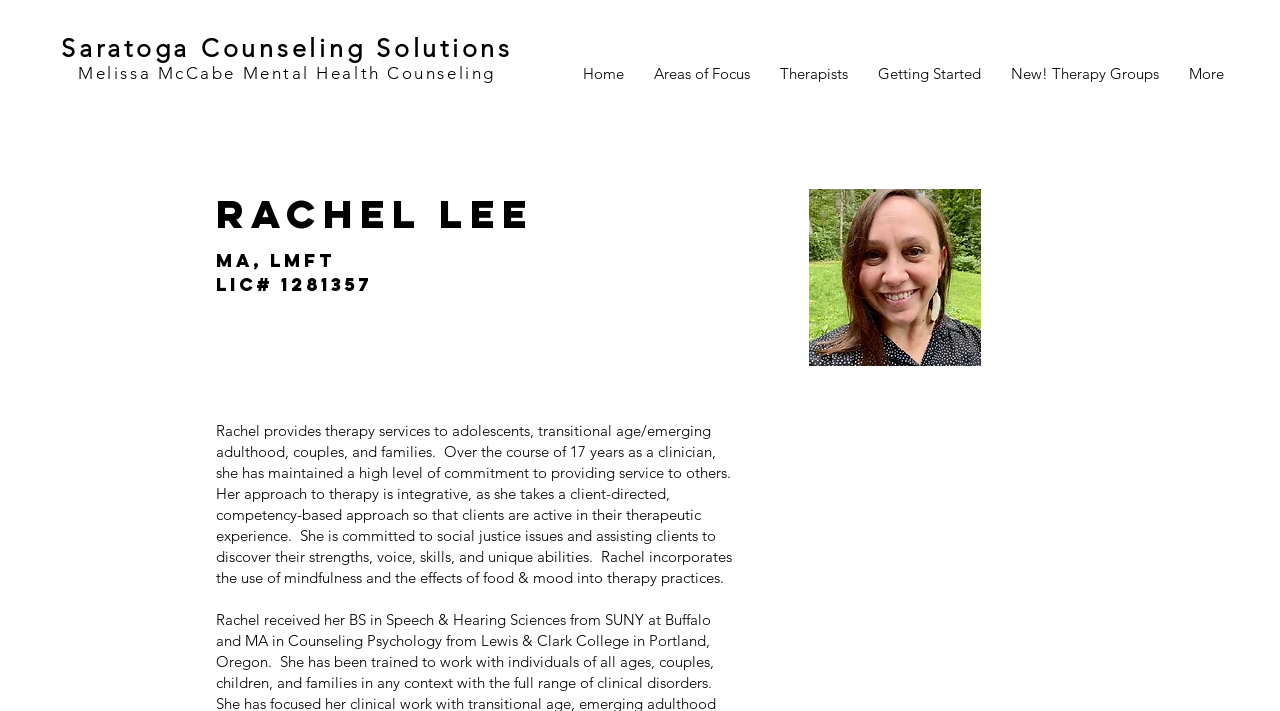For the given element description New! Therapy Groups, determine the bounding box coordinates of the UI element. The coordinates should follow the format (top-left x, top-left y, bottom-right x, bottom-right y) and be within the range of 0 to 1.

[0.778, 0.069, 0.917, 0.139]